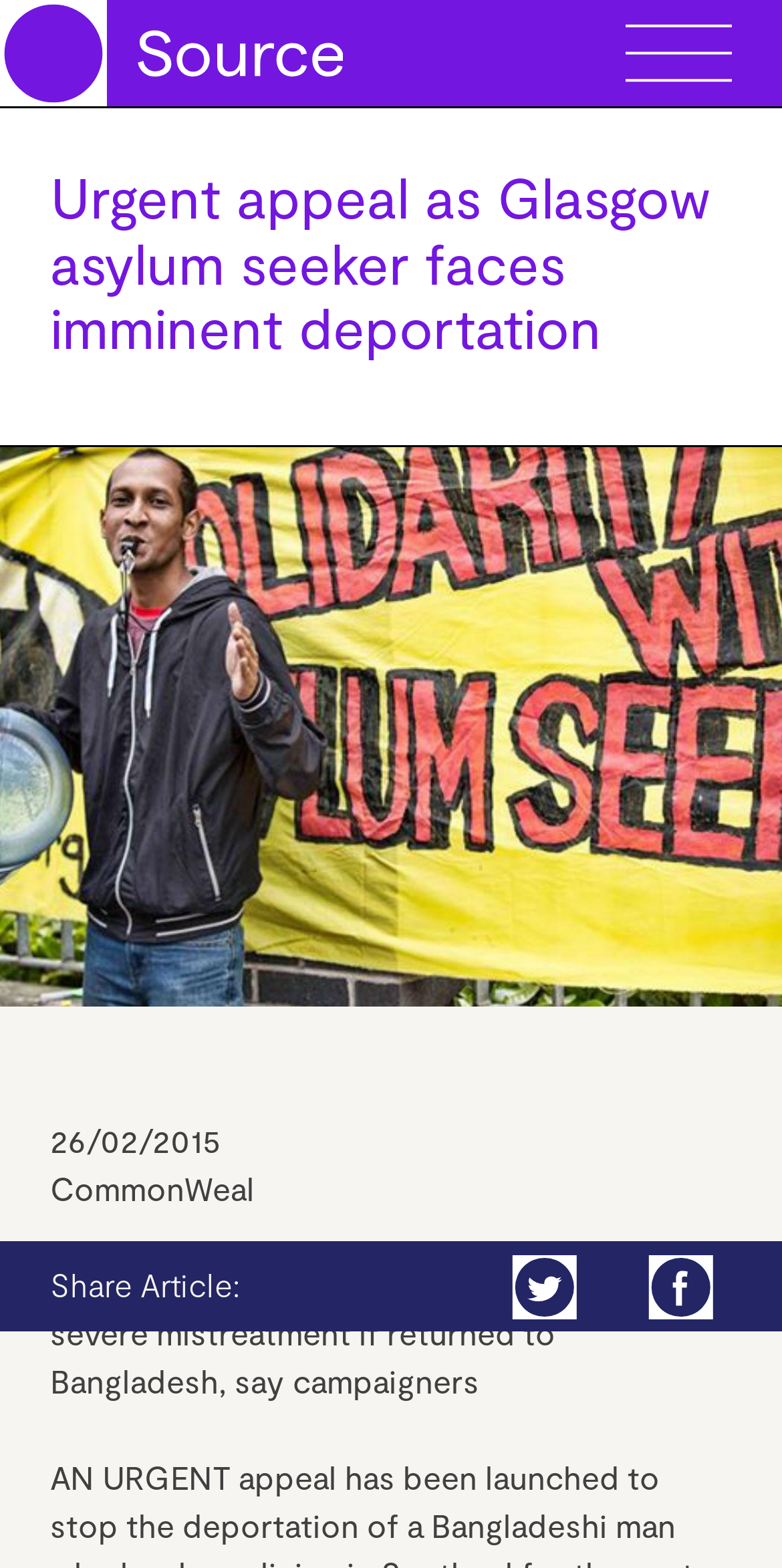Please predict the bounding box coordinates of the element's region where a click is necessary to complete the following instruction: "Click the 'Share Article:' link". The coordinates should be represented by four float numbers between 0 and 1, i.e., [left, top, right, bottom].

[0.825, 0.792, 0.915, 0.841]